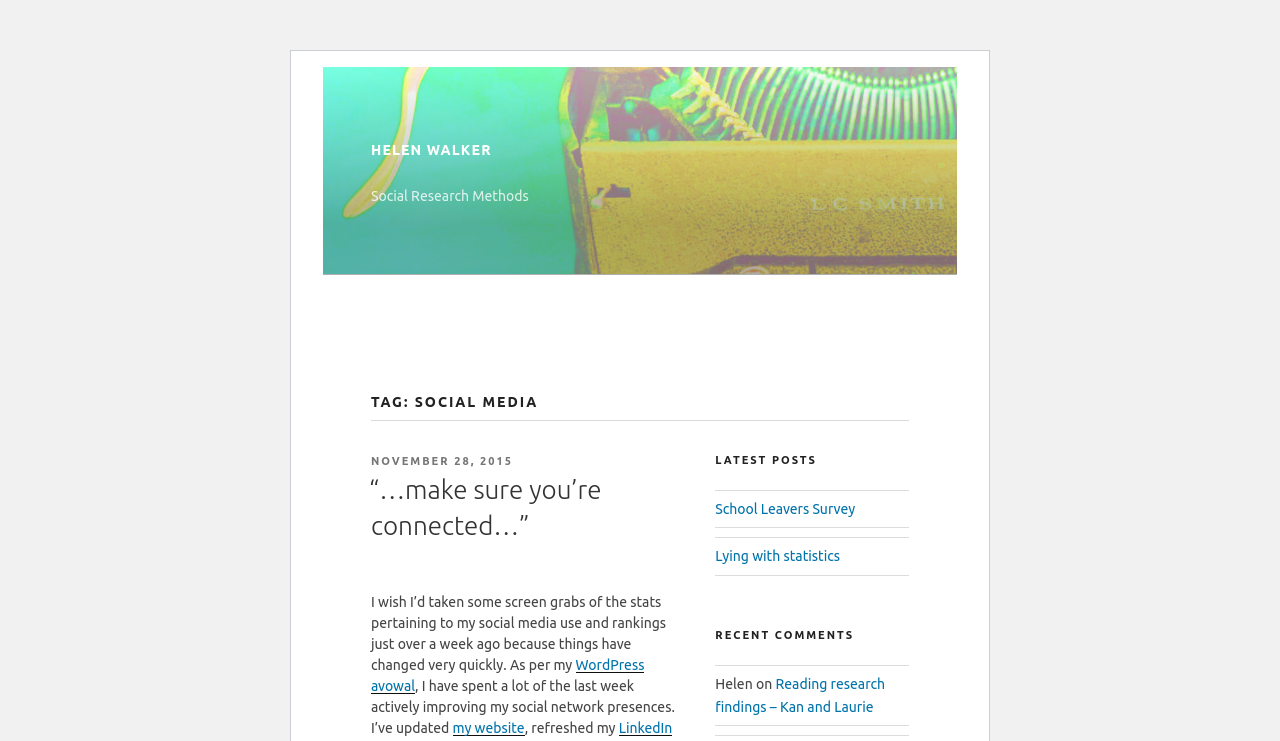Find the bounding box coordinates of the element I should click to carry out the following instruction: "view the latest post about School Leavers Survey".

[0.559, 0.676, 0.668, 0.698]